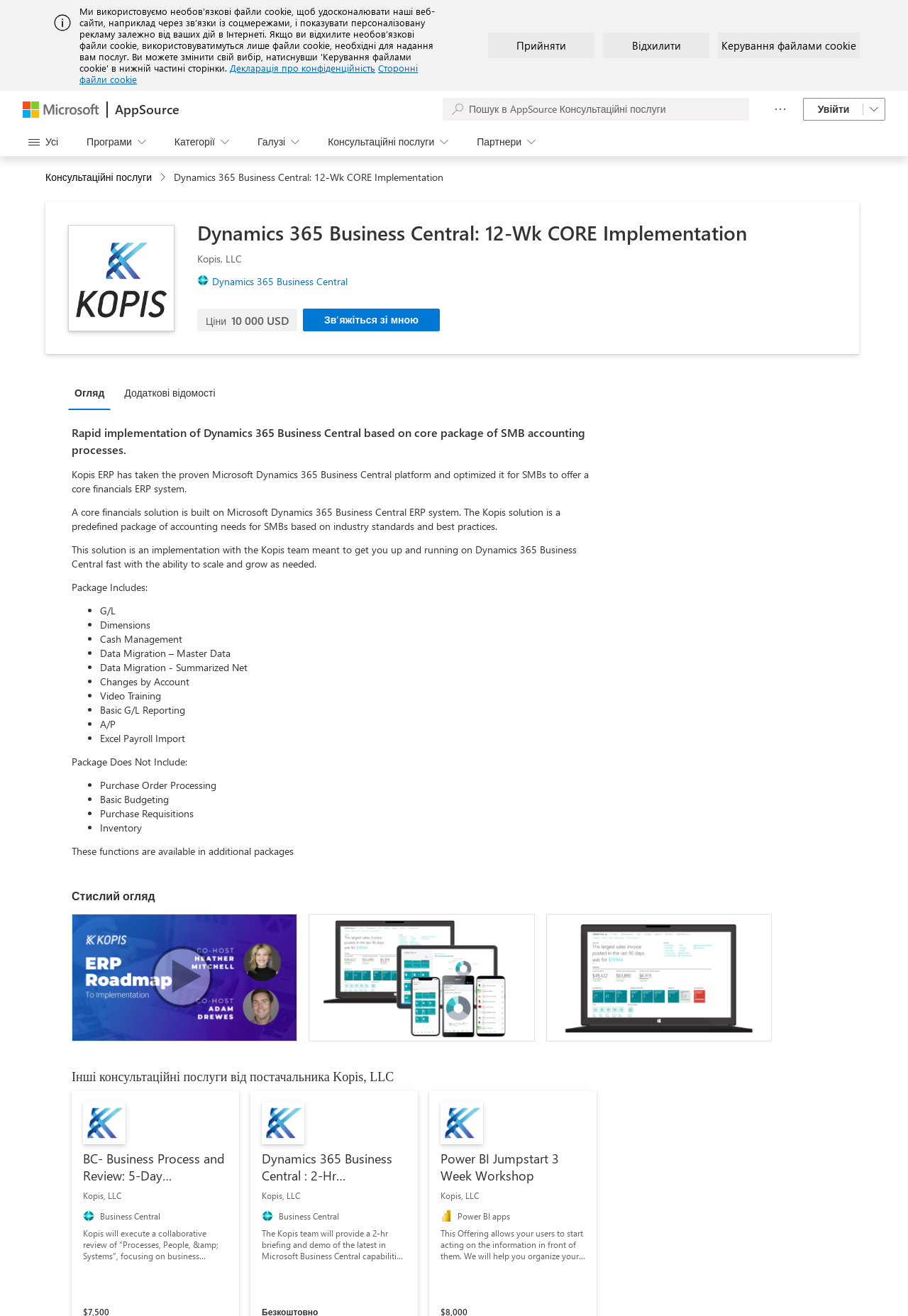Locate the bounding box coordinates of the region to be clicked to comply with the following instruction: "Contact the provider". The coordinates must be four float numbers between 0 and 1, in the form [left, top, right, bottom].

[0.334, 0.235, 0.484, 0.252]